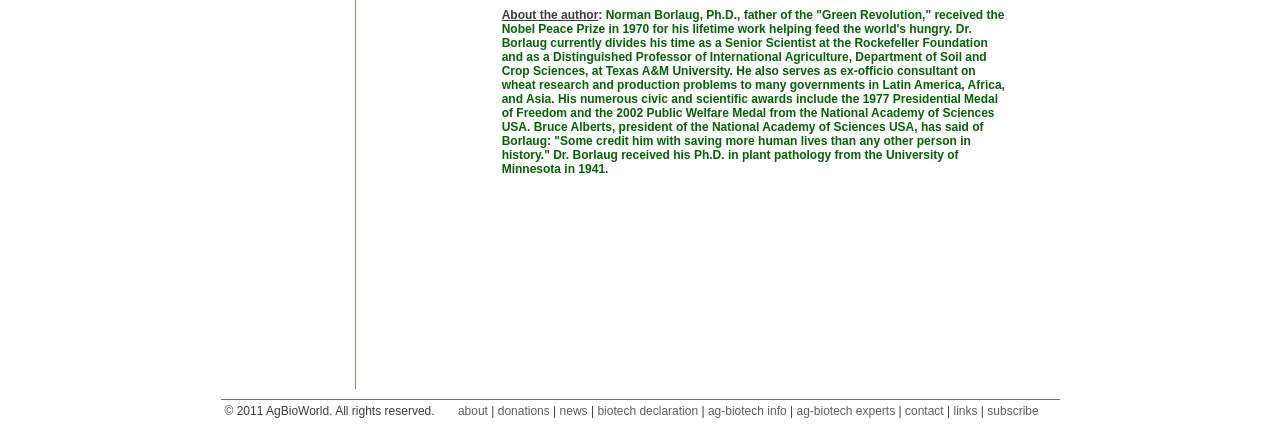Determine the bounding box coordinates for the clickable element required to fulfill the instruction: "click the about link". Provide the coordinates as four float numbers between 0 and 1, i.e., [left, top, right, bottom].

[0.358, 0.902, 0.381, 0.934]